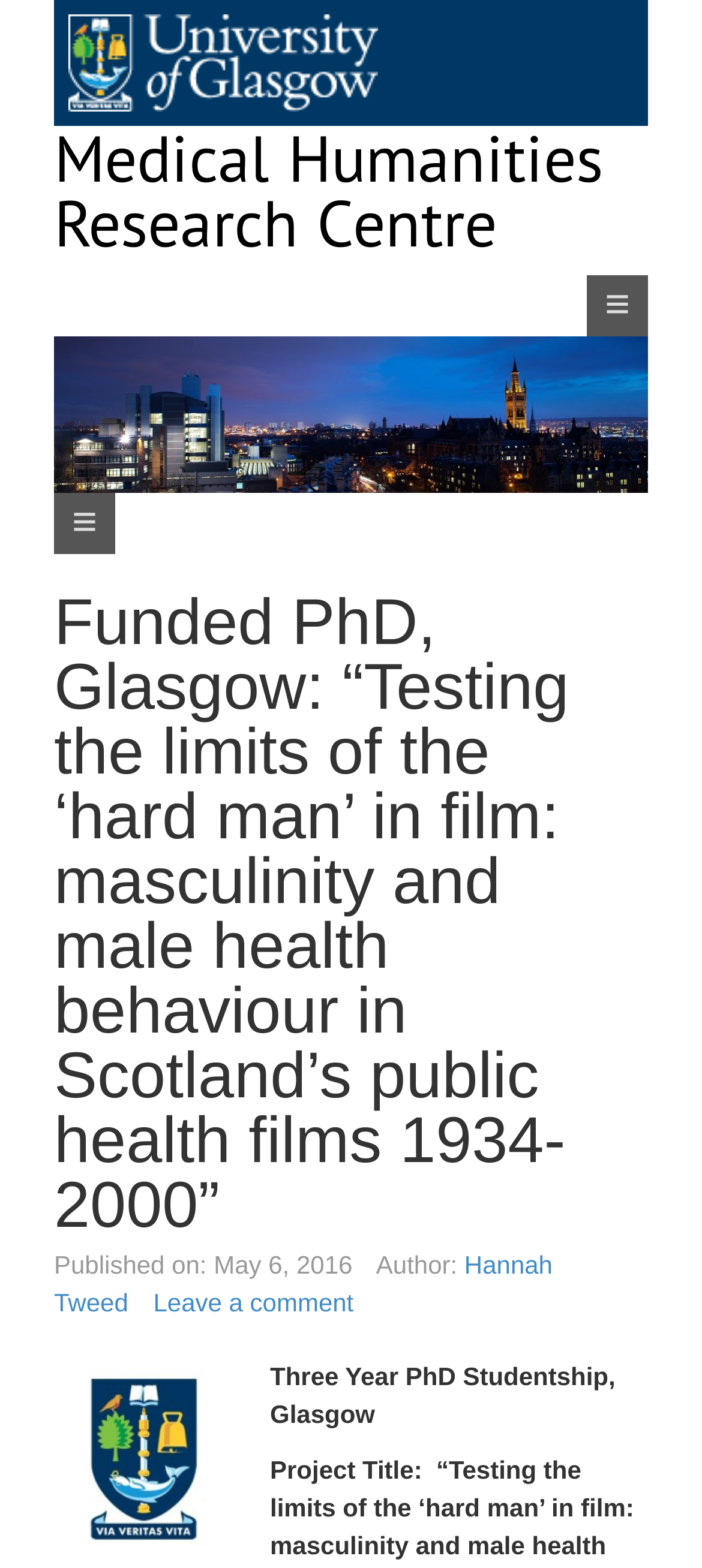Who is the author of this PhD studentship?
Kindly offer a comprehensive and detailed response to the question.

I found the answer by looking at the link element that says 'Hannah Tweed' which is a child element of the header element with bounding box coordinates [0.077, 0.376, 0.923, 0.843].